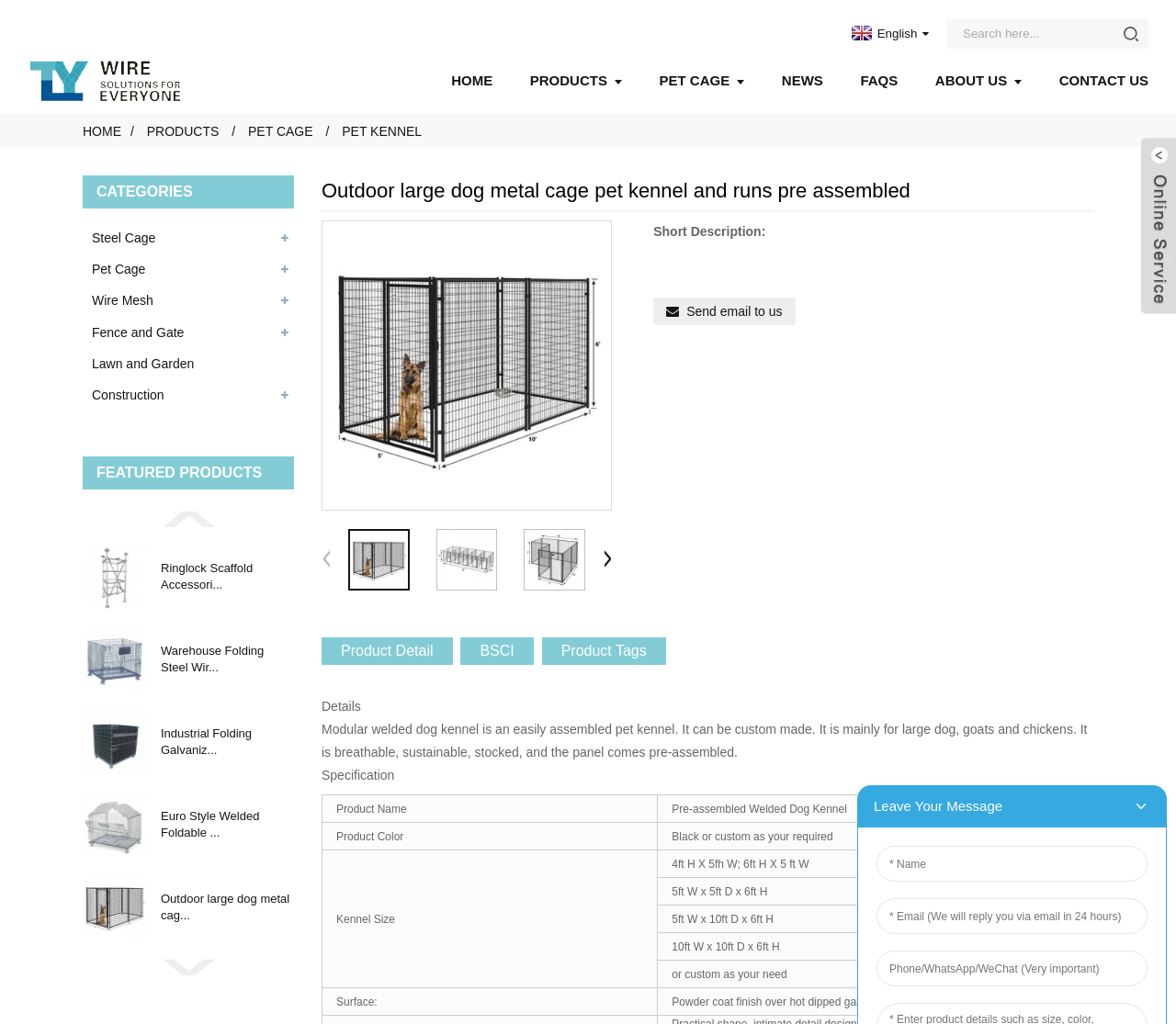Observe the image and answer the following question in detail: How many categories are there?

I counted the number of links under the 'CATEGORIES' heading, which are 'Steel Cage', 'Pet Cage', 'Wire Mesh', 'Fence and Gate', 'Lawn and Garden', and 'Construction', so there are 6 categories.